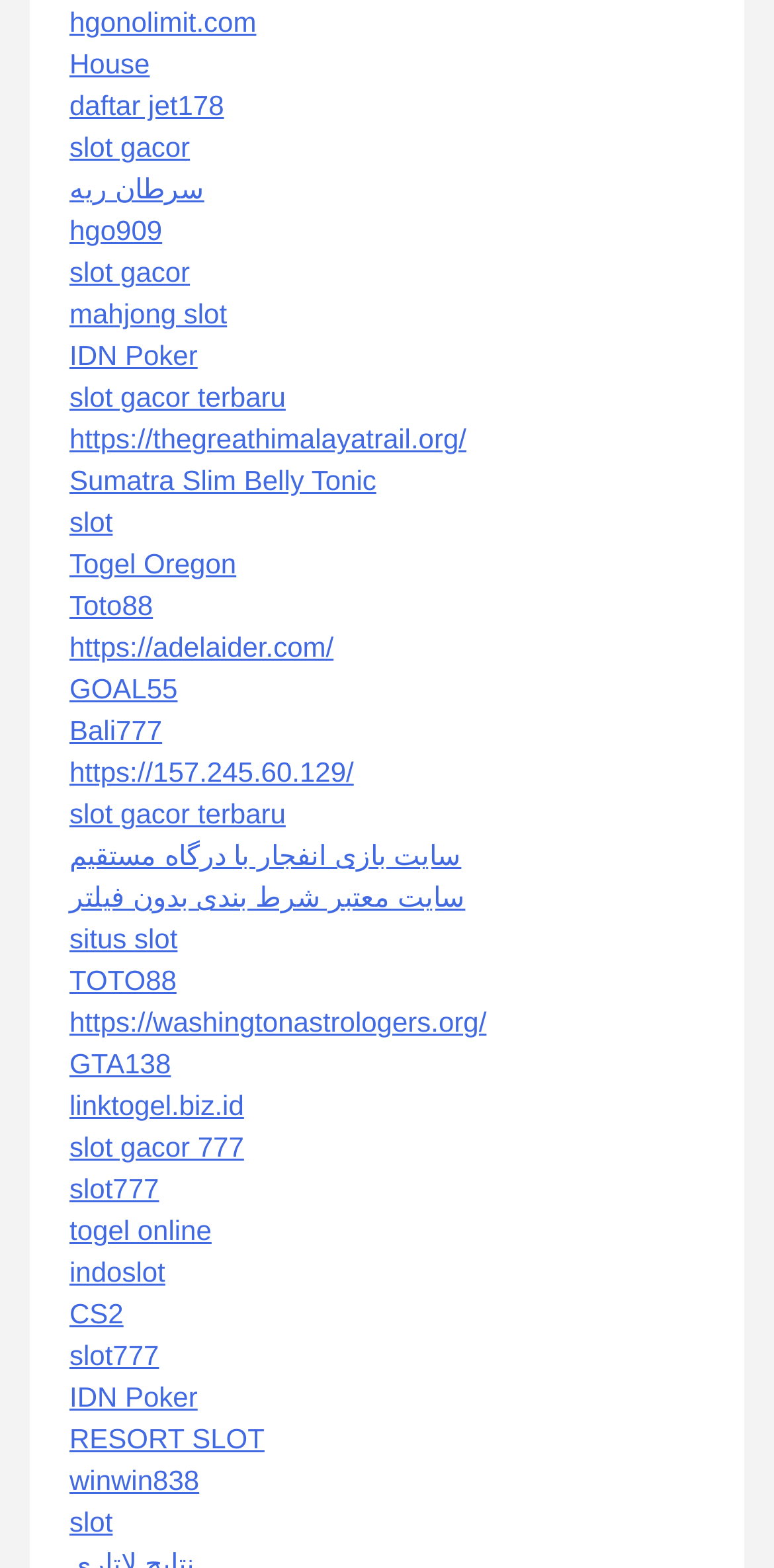Could you find the bounding box coordinates of the clickable area to complete this instruction: "learn about سرطان ریه"?

[0.09, 0.11, 0.264, 0.131]